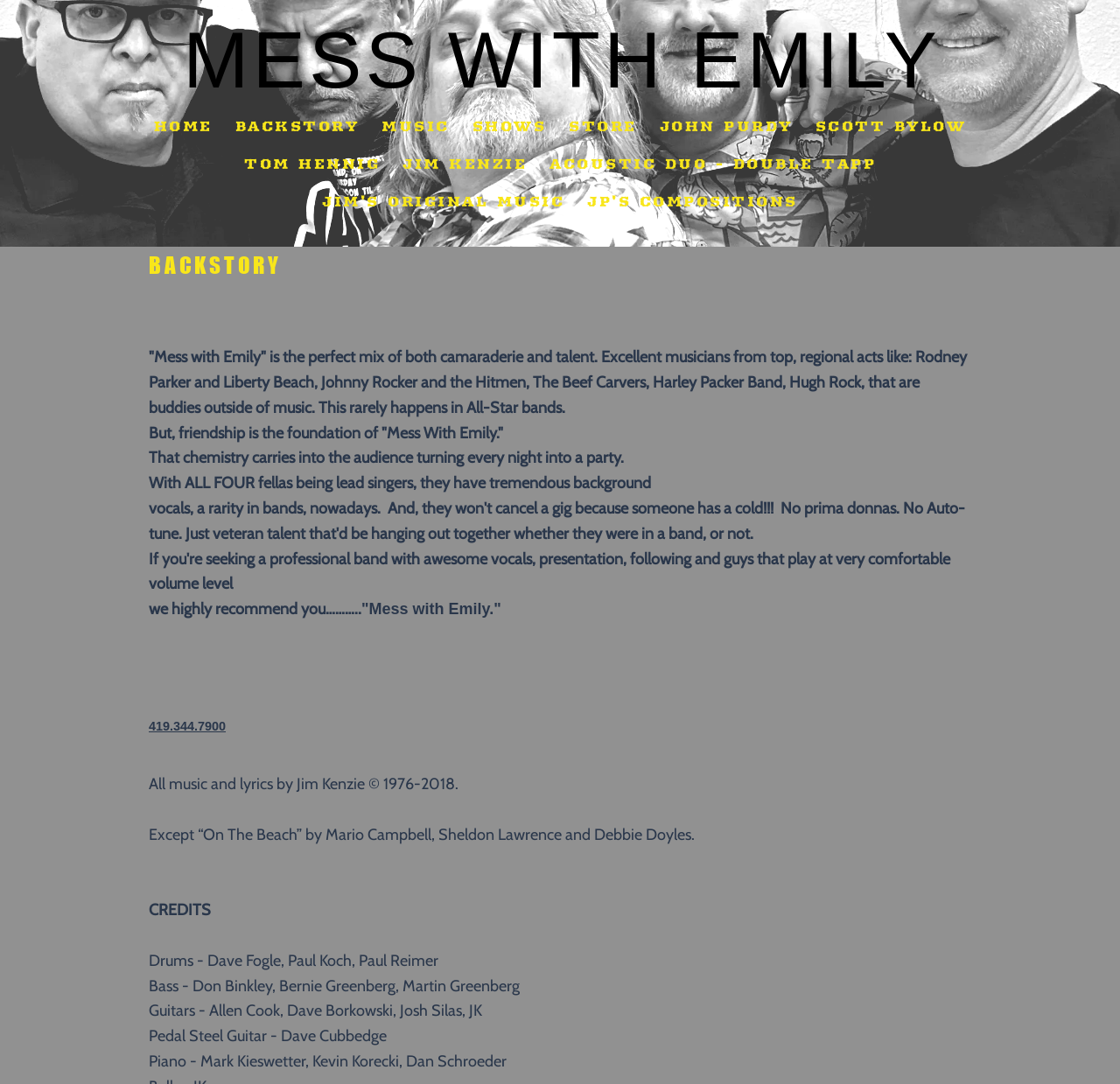Determine the bounding box coordinates of the region to click in order to accomplish the following instruction: "Visit the MUSIC page". Provide the coordinates as four float numbers between 0 and 1, specifically [left, top, right, bottom].

[0.335, 0.099, 0.408, 0.134]